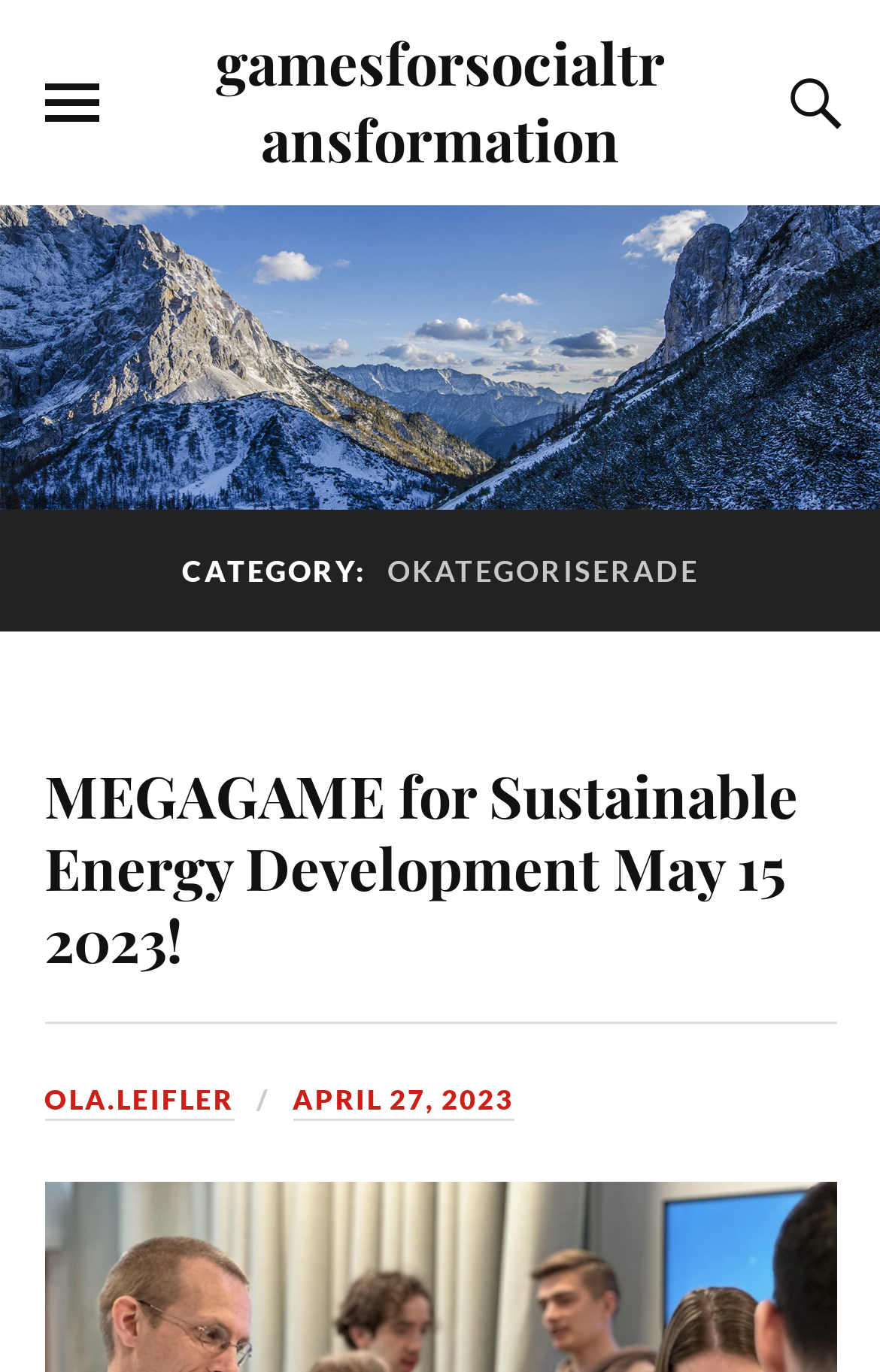Give a complete and precise description of the webpage's appearance.

The webpage is titled "Okategoriserade – gamesforsocialtransformation" and has a prominent link to "gamesforsocialtransformation" at the top center of the page. 

On the top left, there is a button to toggle the mobile menu, and on the top right, there is another button to toggle the search field. 

Below the top section, there is a large figure that spans the entire width of the page. 

Within this figure, there is a heading that reads "CATEGORY: OKATEGORISERADE" positioned near the top left. 

Below this heading, there is another figure that also spans the entire width of the page. 

Within this second figure, there is a heading that reads "MEGAGAME for Sustainable Energy Development May 15 2023!" positioned near the top left, which is also a clickable link. 

Below this heading, there are two links, one to "OLA.LEIFLER" on the left and another to "APRIL 27, 2023" on the right.